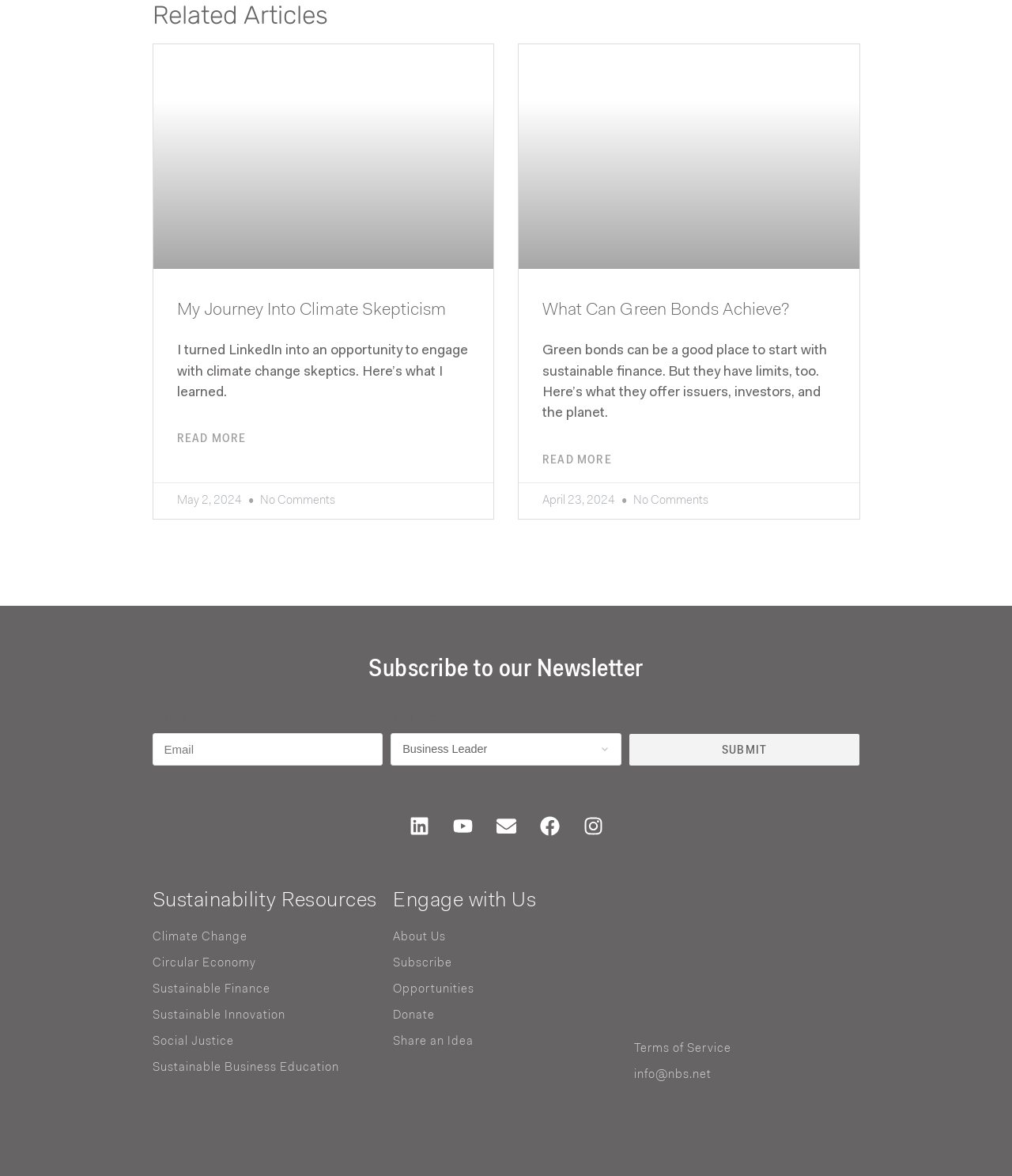Locate the bounding box coordinates of the area where you should click to accomplish the instruction: "Subscribe to our Newsletter".

[0.15, 0.556, 0.85, 0.585]